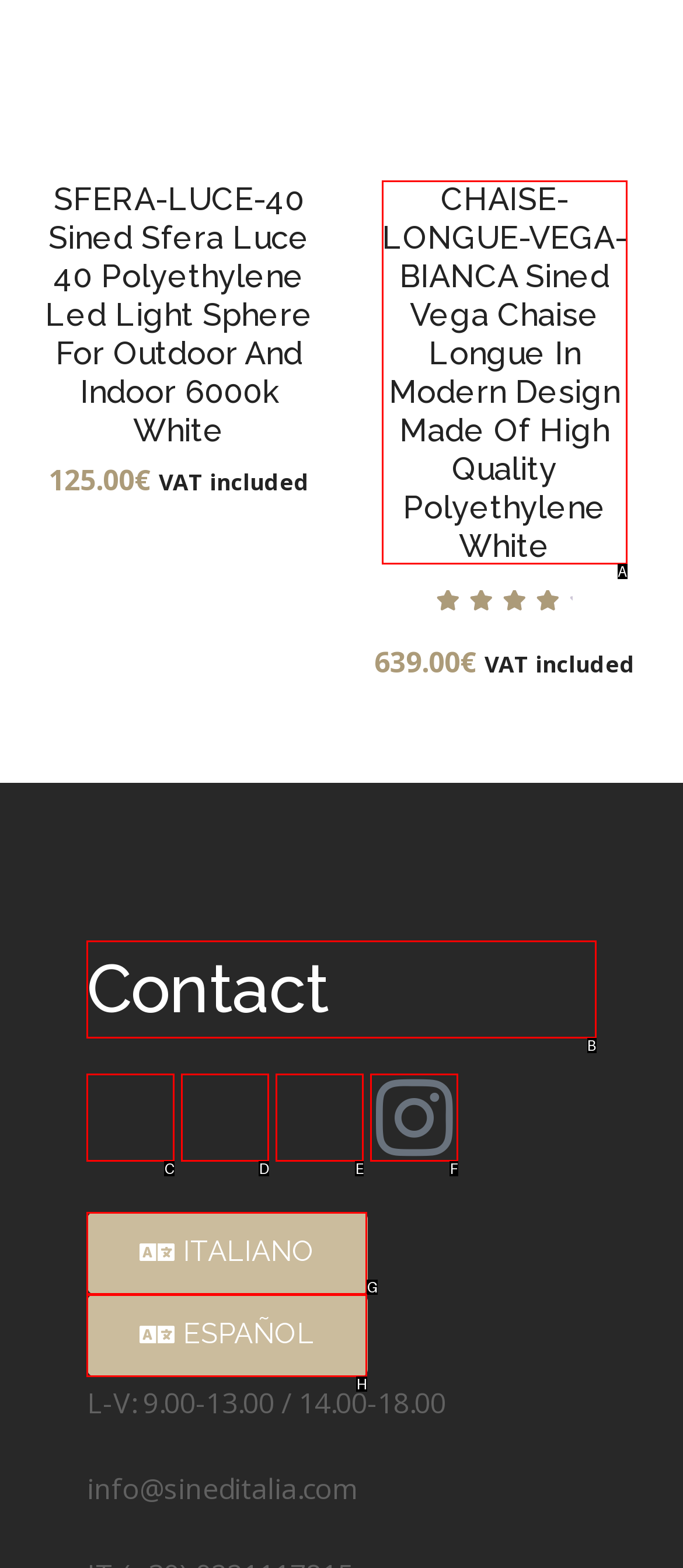Among the marked elements in the screenshot, which letter corresponds to the UI element needed for the task: Contact the website administrator?

B